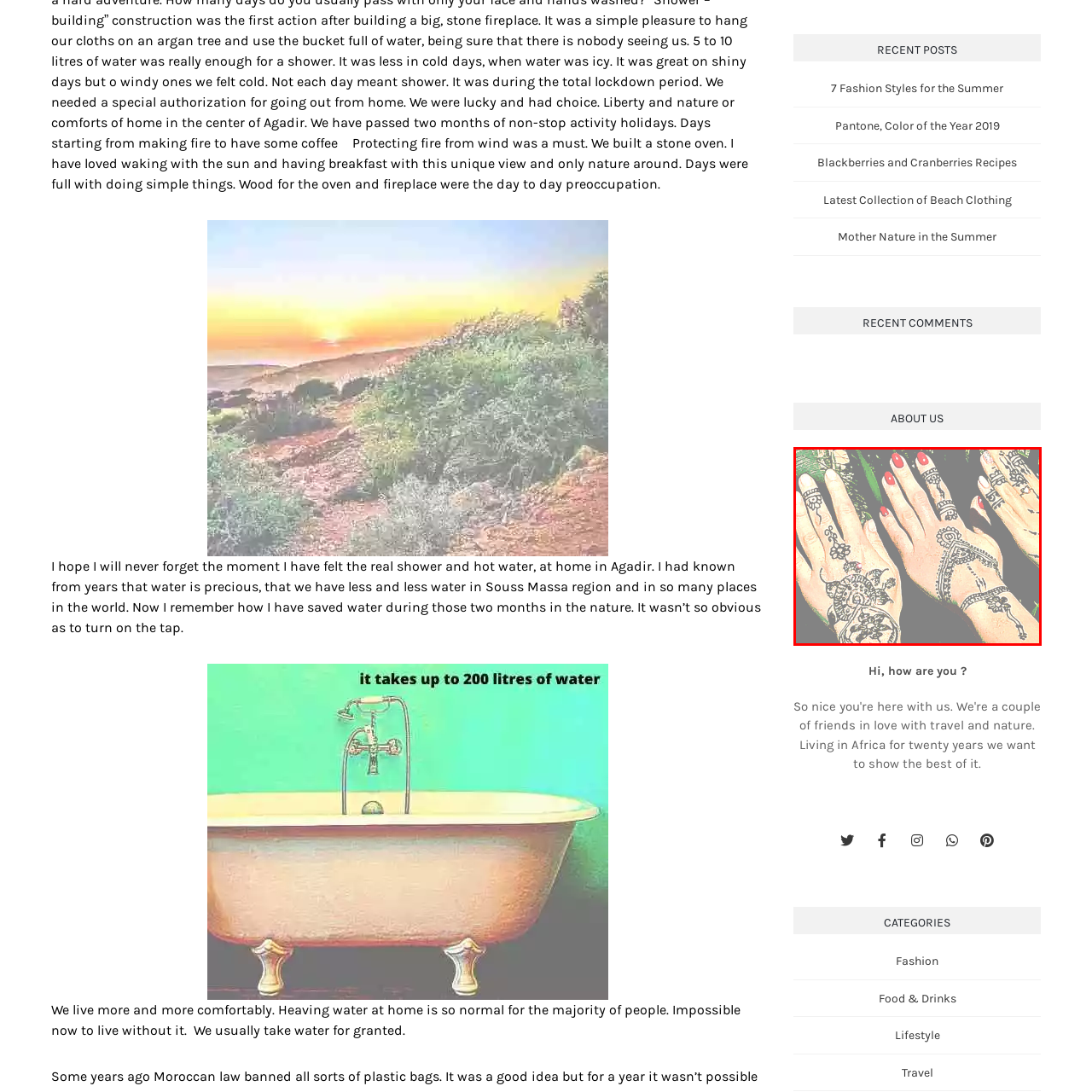Please concentrate on the part of the image enclosed by the red bounding box and answer the following question in detail using the information visible: What is the color of the nails in some of the hands?

Complementing the henna, some nails are painted in a bright red, adding a modern touch to this traditional expression.